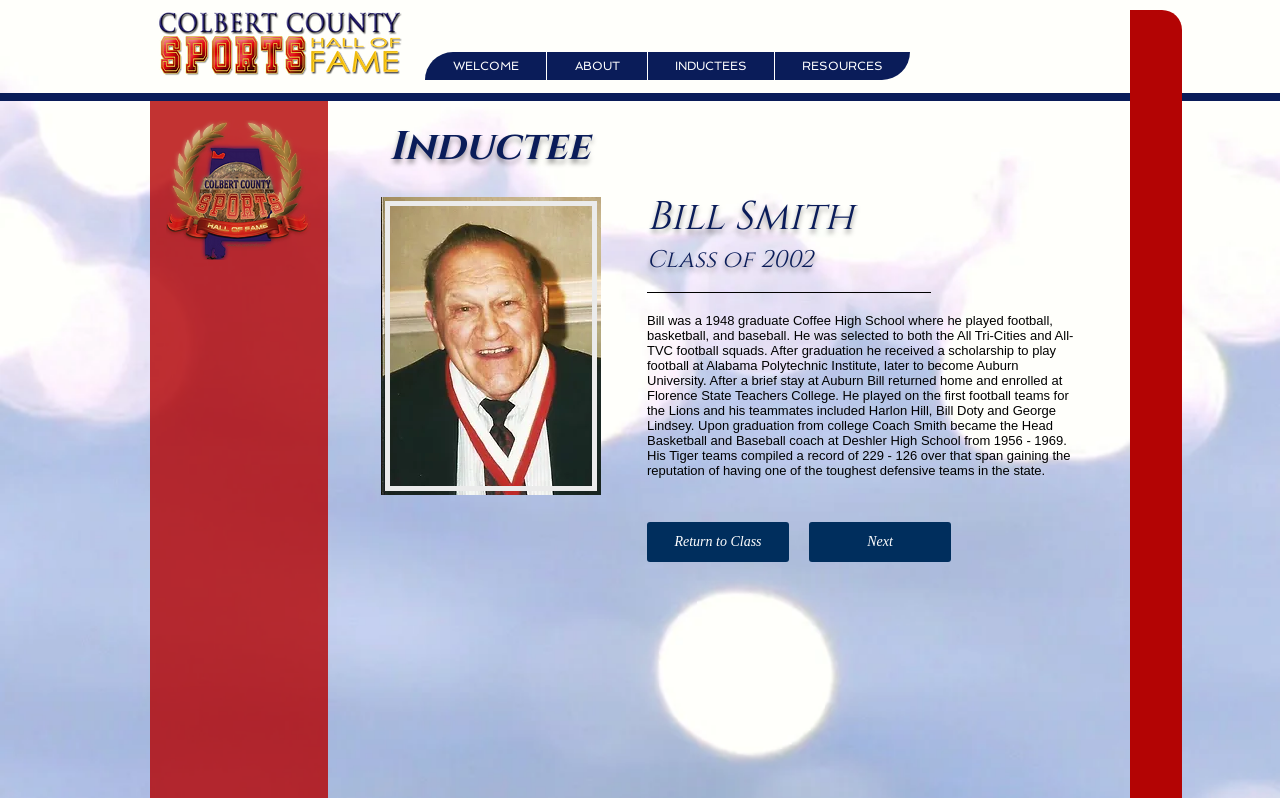Illustrate the webpage's structure and main components comprehensively.

The webpage is about Bill Smith, an inductee of the CCSportsHof, with a focus on his biography and achievements. At the top left of the page, there is a logo image 'CCSportsHofFtext.png'. Below the logo, there is a navigation menu labeled 'Site' with four links: 'WELCOME', 'ABOUT', 'INDUCTEES', and 'RESOURCES'. 

The main content of the page is divided into sections. The first section has a heading 'Inductee' followed by a subheading 'Bill Smith' and another subheading 'Class of 2002'. Below these headings, there are two paragraphs of text describing Bill Smith's early life, education, and coaching career. The text explains that Bill Smith was a graduate of Coffee High School, played football at Alabama Polytechnic Institute, and later became the Head Basketball and Baseball coach at Deshler High School.

At the bottom of the page, there are two links: 'Return to Class' and 'Next', which are likely used for navigation within the inductee profiles. Overall, the webpage provides a detailed biography of Bill Smith, highlighting his achievements and contributions to sports.